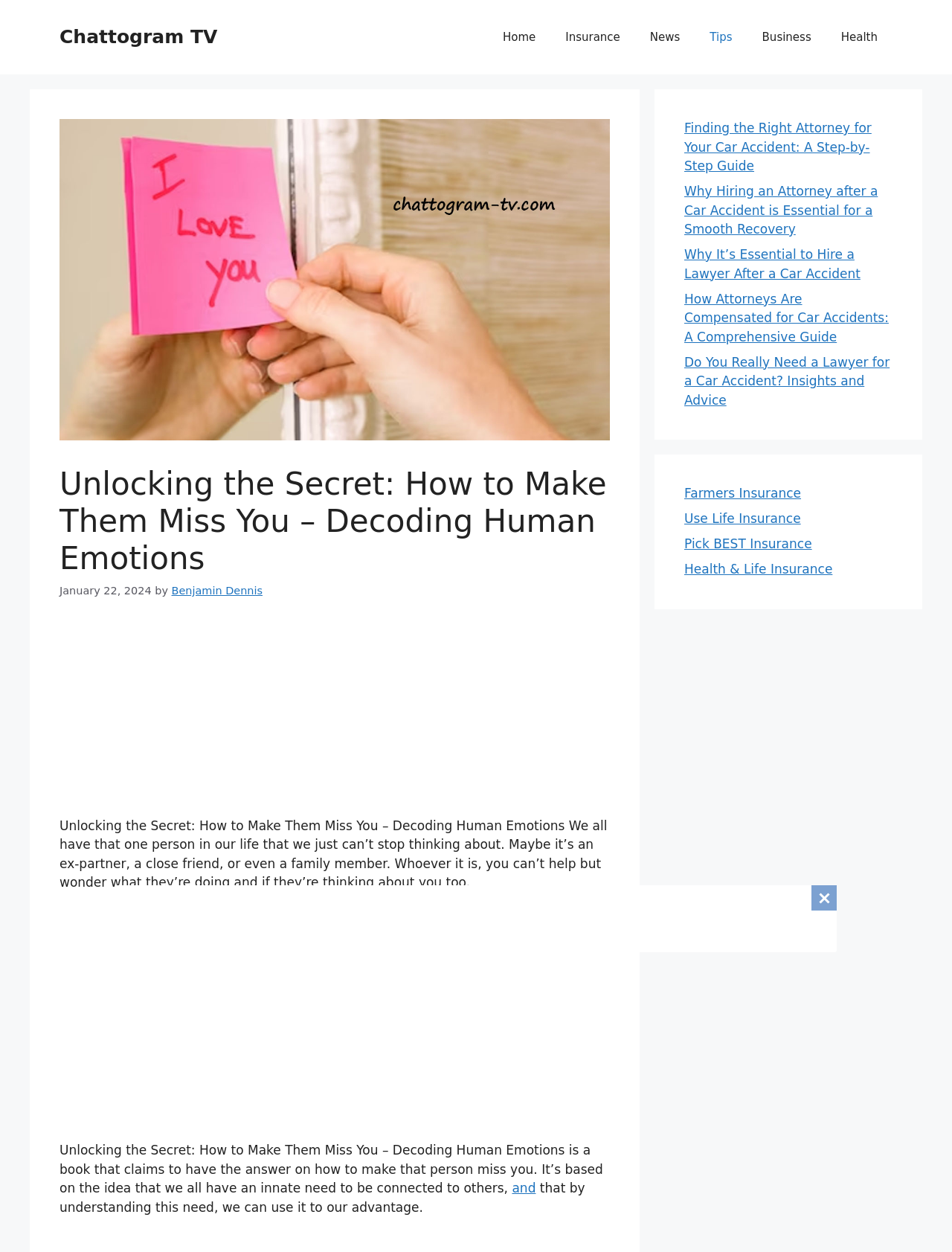Determine the bounding box coordinates for the area that needs to be clicked to fulfill this task: "Visit the 'Insurance' page". The coordinates must be given as four float numbers between 0 and 1, i.e., [left, top, right, bottom].

[0.578, 0.012, 0.667, 0.048]